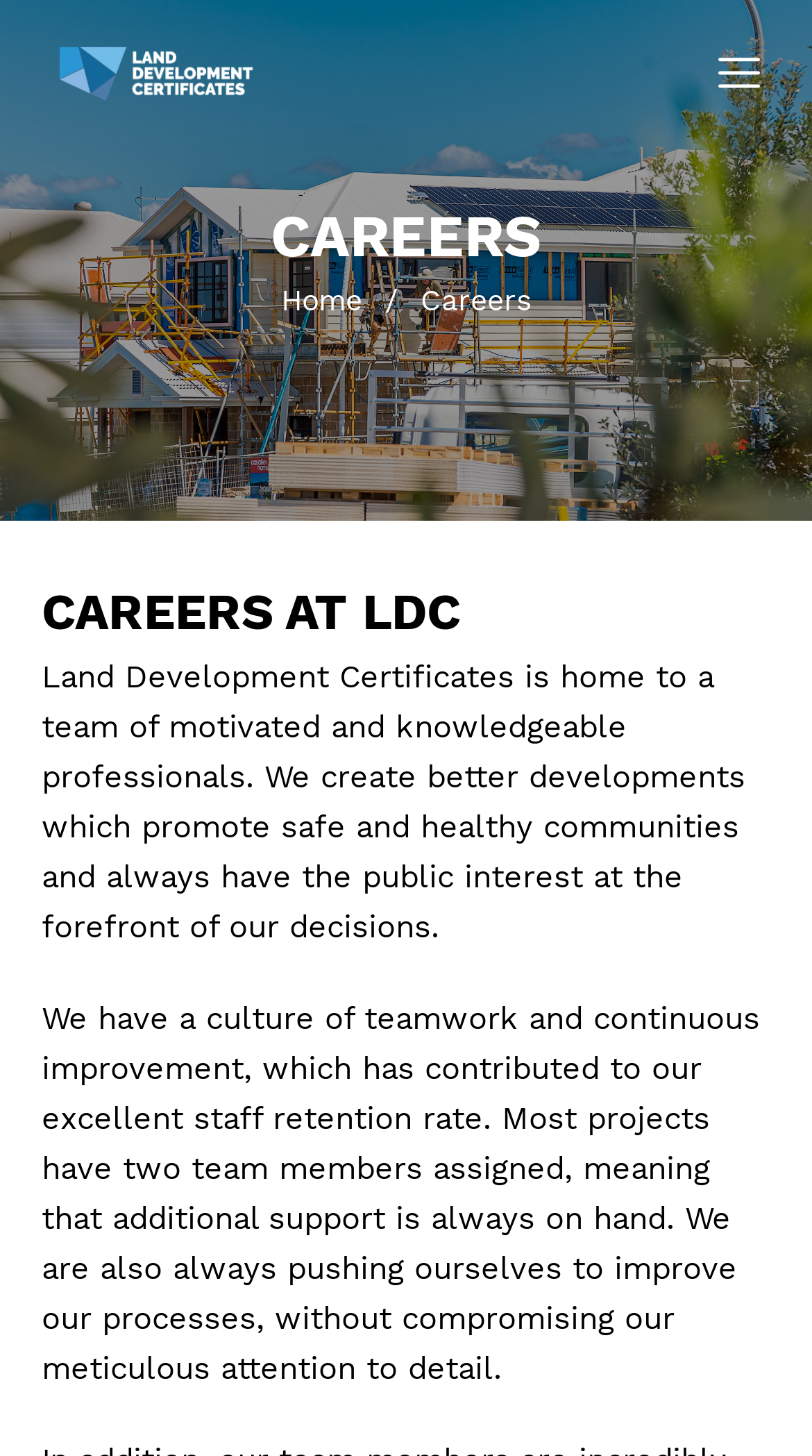Give a one-word or one-phrase response to the question:
What is the text of the first heading?

CAREERS